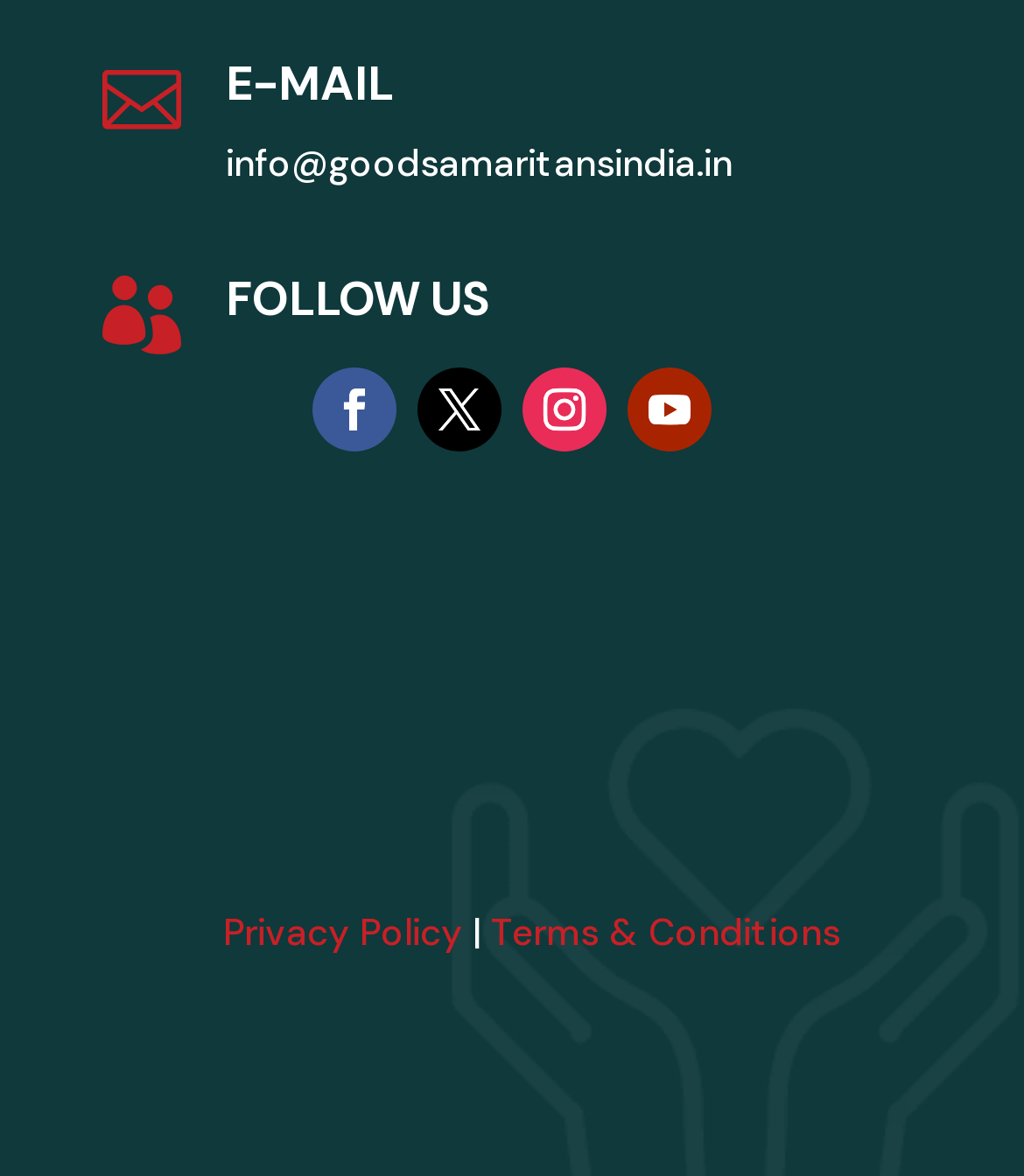What are the two policies mentioned?
Answer with a single word or short phrase according to what you see in the image.

Privacy Policy and Terms & Conditions